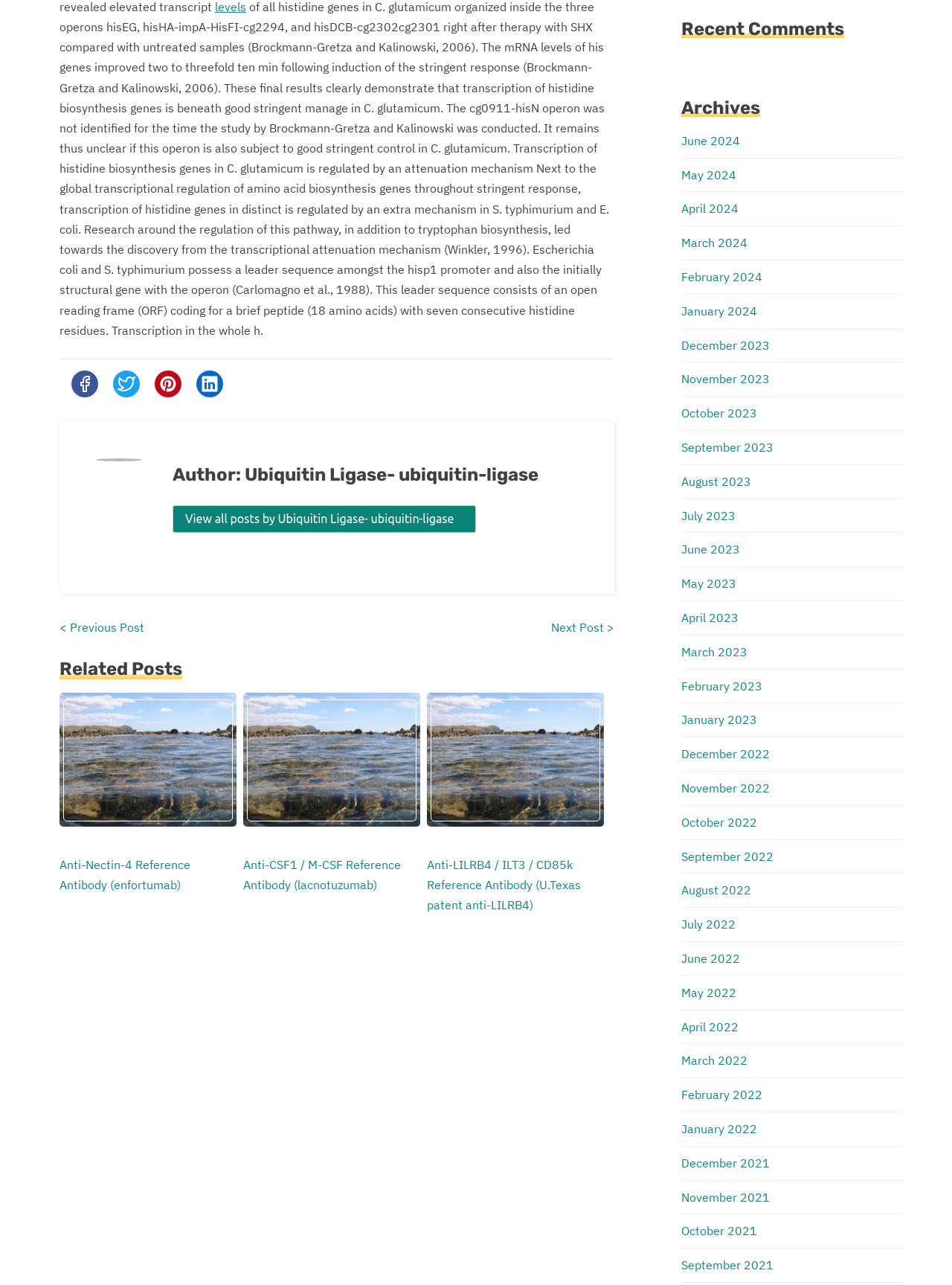What is the purpose of the 'View all posts by Ubiquitin Ligase- ubiquitin-ligase >' button?
Please provide a single word or phrase in response based on the screenshot.

To view all posts by the author